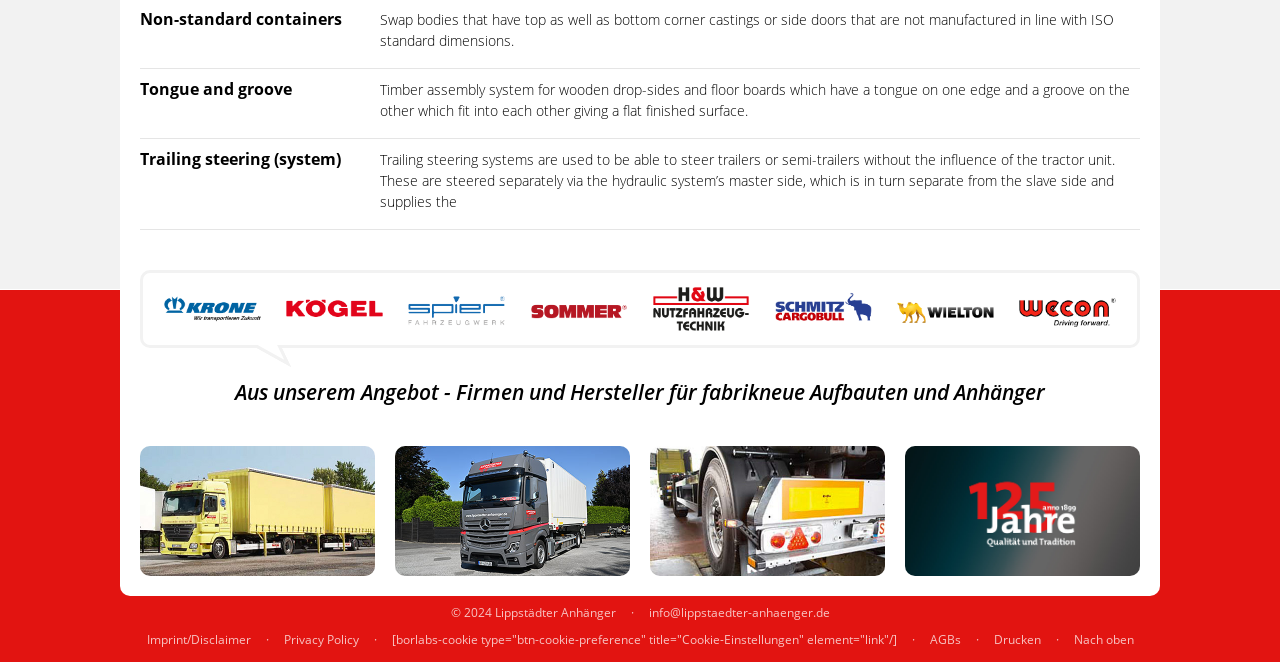Provide the bounding box coordinates of the HTML element described by the text: "Imprint/Disclaimer".

[0.114, 0.954, 0.196, 0.979]